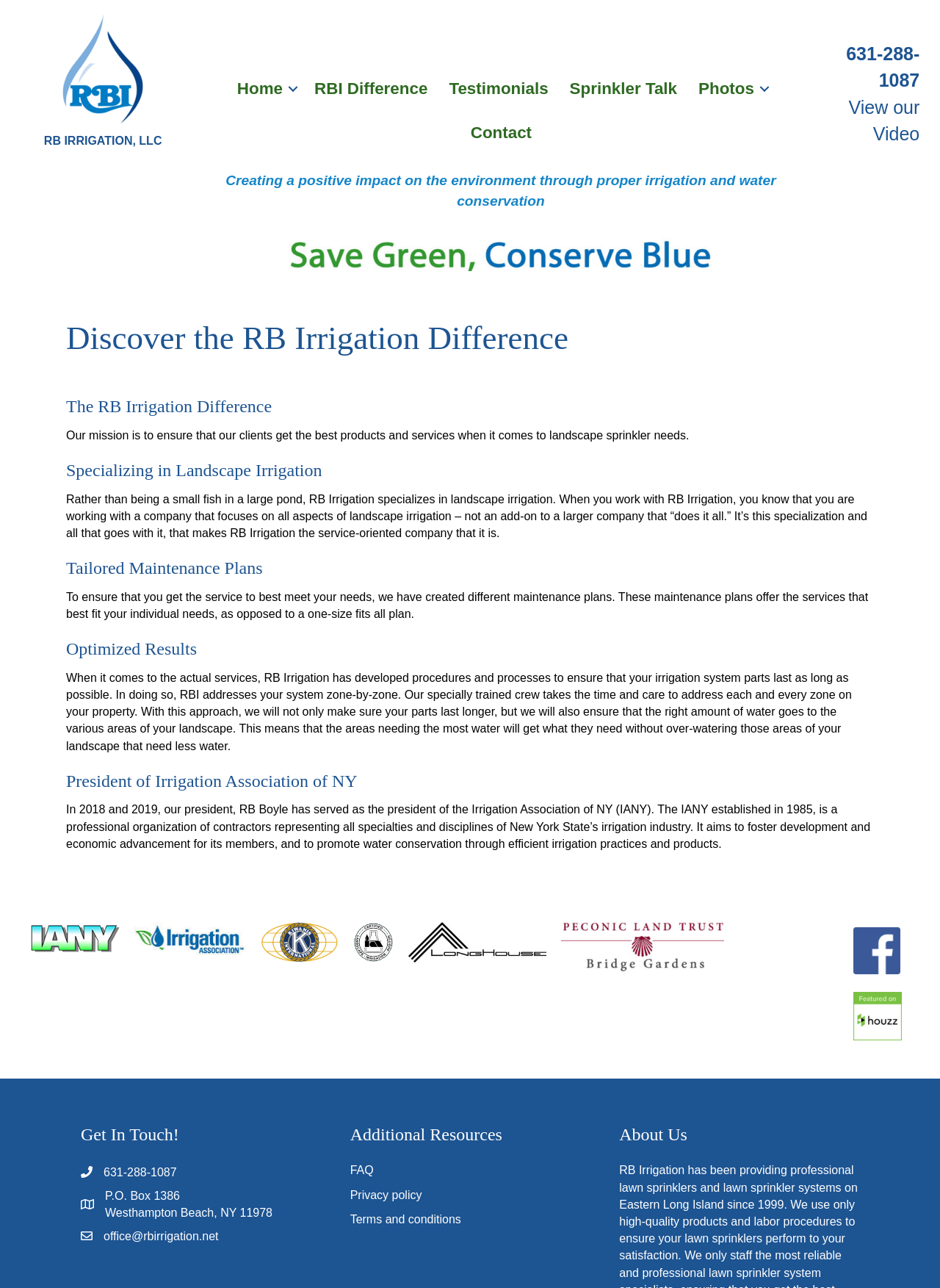What is the name of the president of the Irrigation Association of NY?
Please use the image to provide a one-word or short phrase answer.

RB Boyle